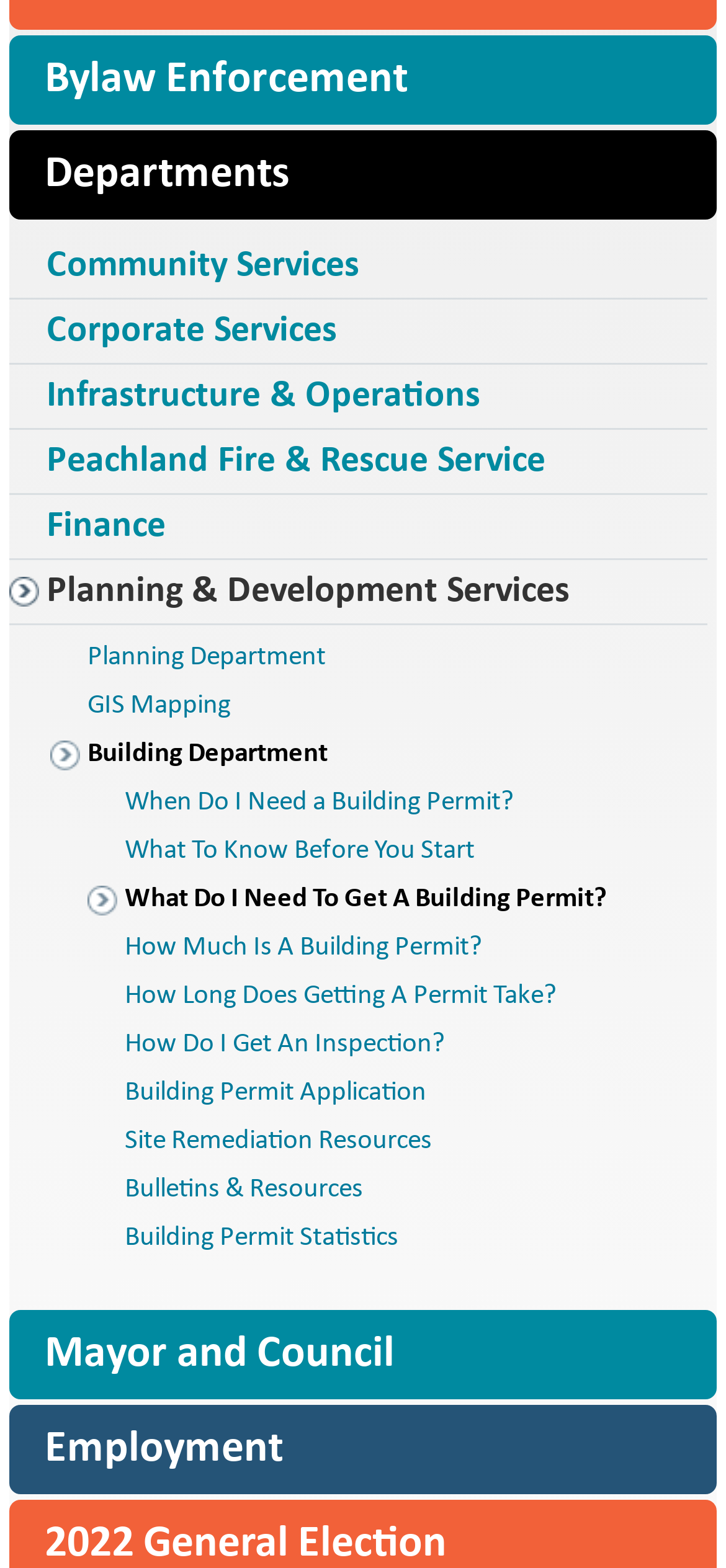Please provide the bounding box coordinates for the element that needs to be clicked to perform the instruction: "Learn about Building Permit Application". The coordinates must consist of four float numbers between 0 and 1, formatted as [left, top, right, bottom].

[0.013, 0.682, 0.962, 0.713]